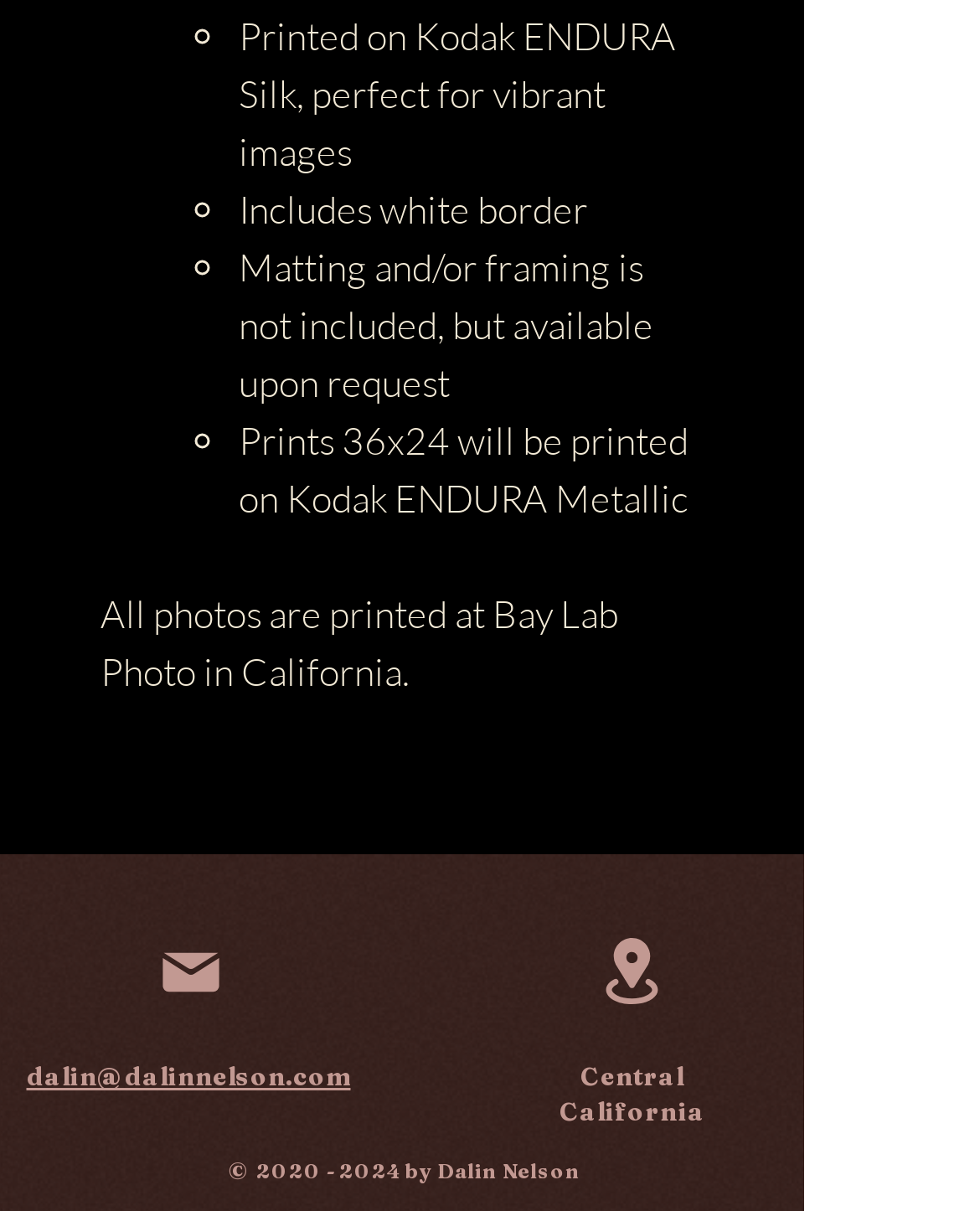Please answer the following question using a single word or phrase: 
Is matting and/or framing included?

No